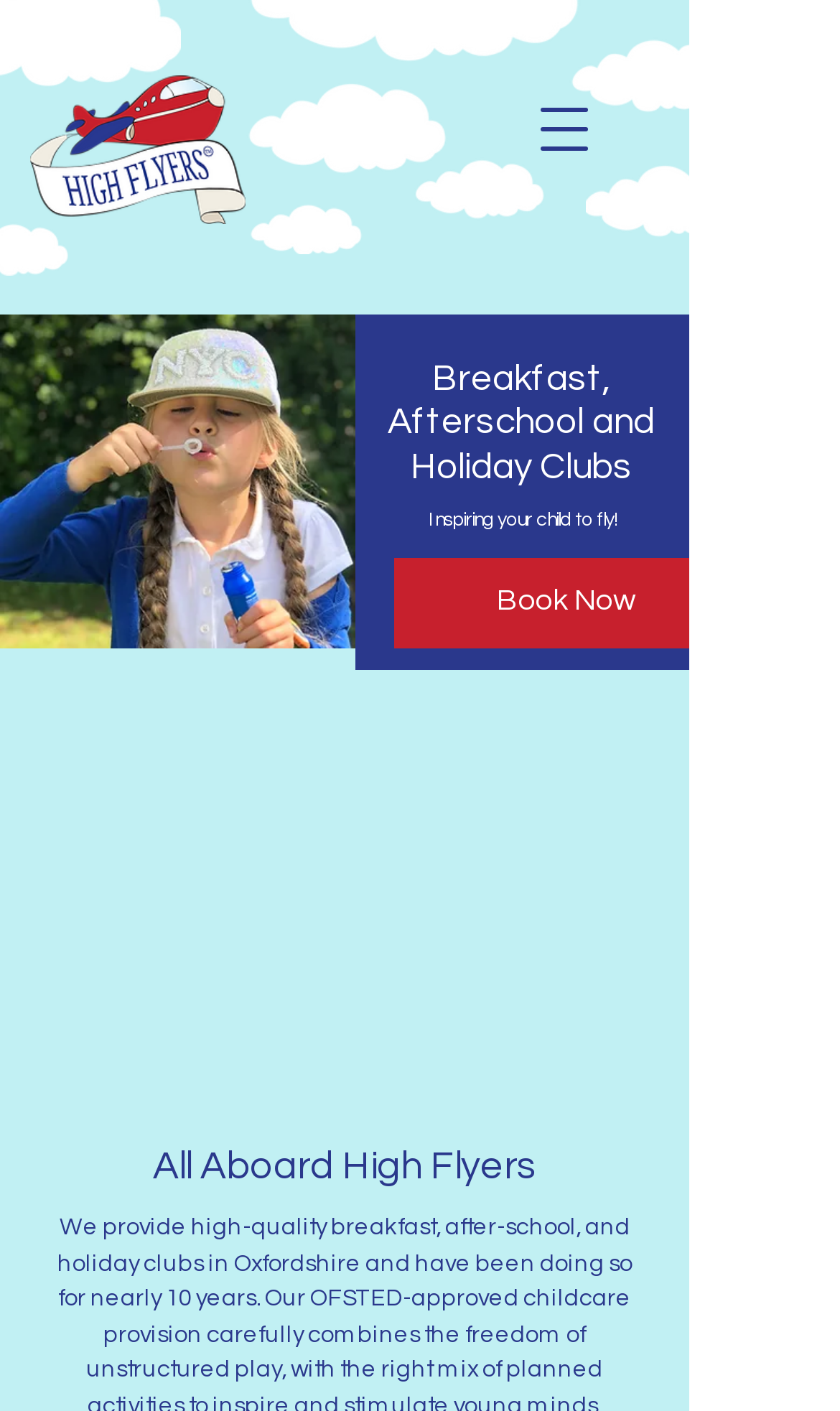Please answer the following question using a single word or phrase: What type of clubs are offered by High Flyers?

Breakfast, Afterschool and Holiday Clubs